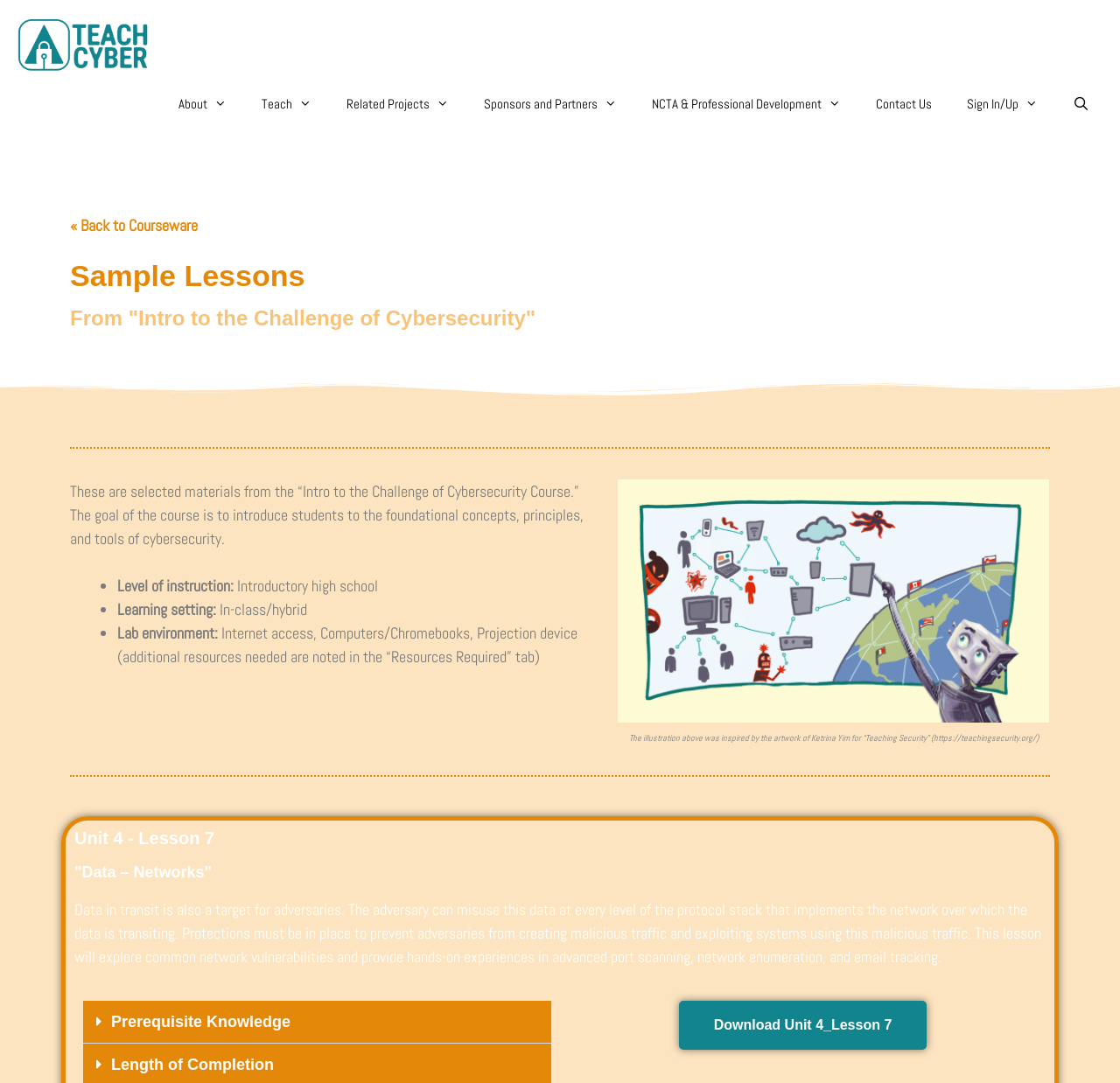Kindly determine the bounding box coordinates for the clickable area to achieve the given instruction: "Sign in or up".

[0.863, 0.088, 0.909, 0.104]